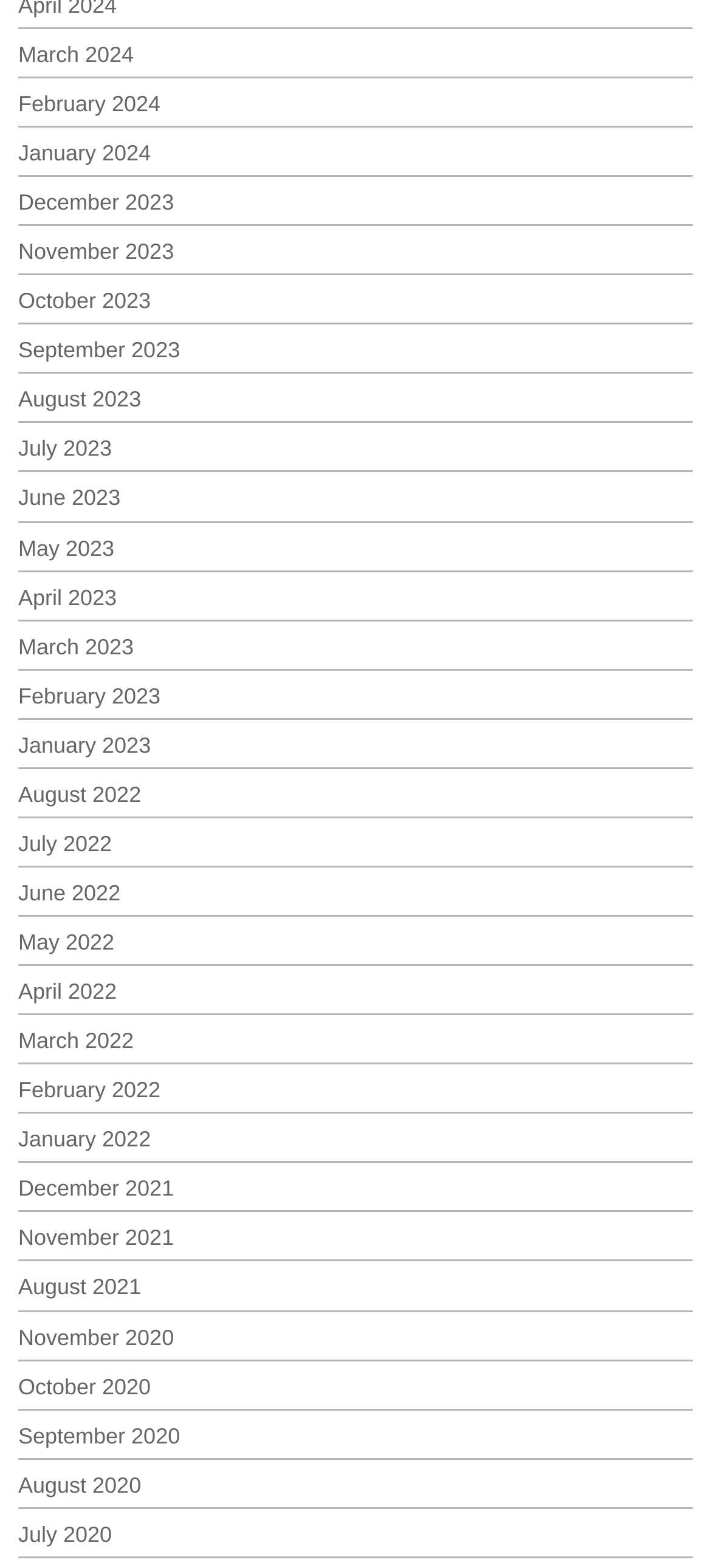What is the most recent month listed?
Answer the question in as much detail as possible.

By examining the list of links, I found that the most recent month listed is March 2024, which is the first link in the list.